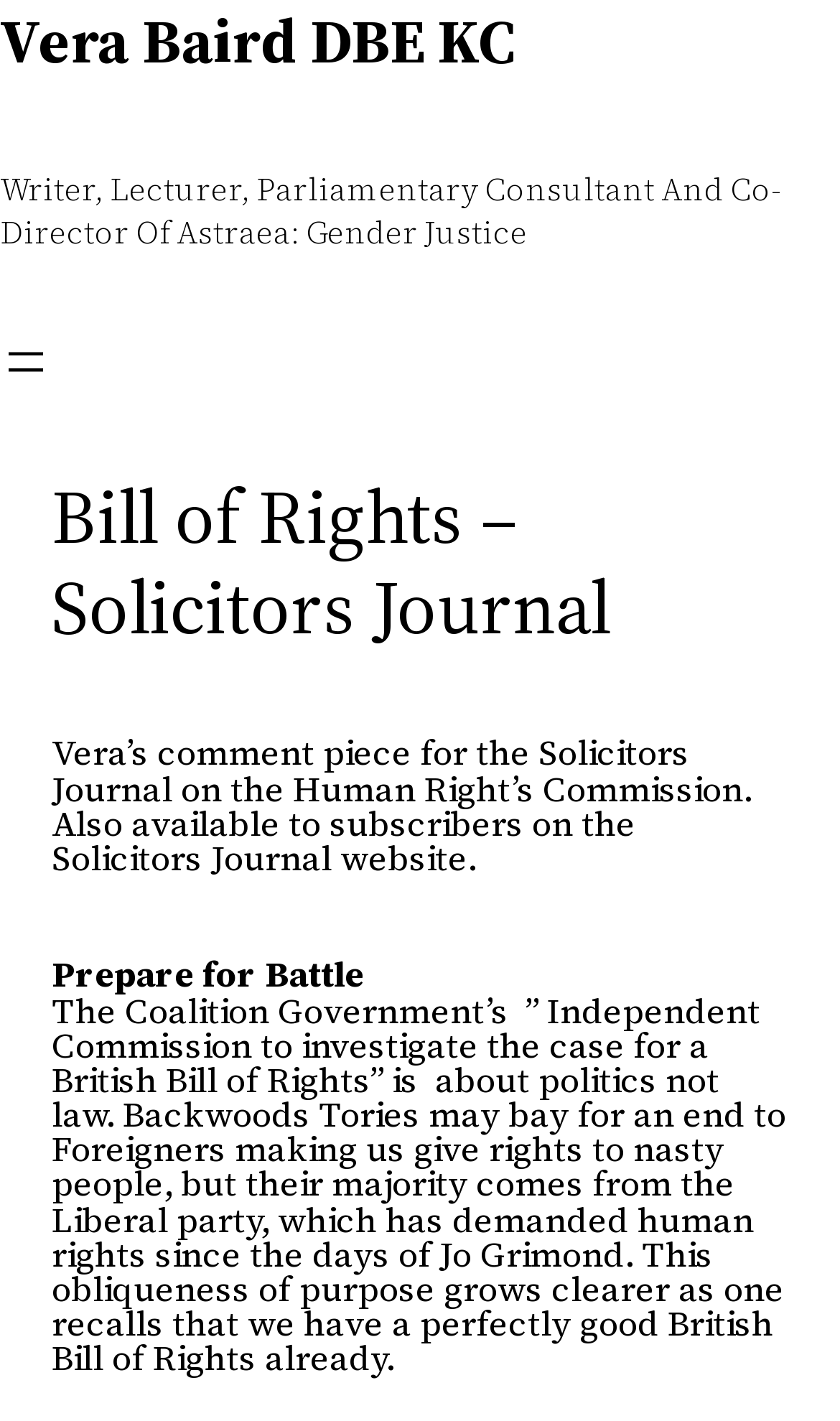Summarize the webpage comprehensively, mentioning all visible components.

The webpage is about Vera Baird DBE KC, a writer, lecturer, parliamentary consultant, and co-director of Astraea: Gender Justice. At the top, there is a link to Vera Baird DBE KC's profile. Below it, a heading describes her profession and roles. 

To the right of the heading, a navigation menu is located, which can be opened by clicking the "Open menu" button. Below the navigation menu, a heading displays the title "Bill of Rights – Solicitors Journal". 

Underneath the title, there is a paragraph of text that summarizes Vera's comment piece for the Solicitors Journal on the Human Right's Commission. This text is followed by a subheading "Prepare for Battle". 

The main content of the webpage is an article that discusses the Coalition Government's Independent Commission to investigate the case for a British Bill of Rights. The article argues that the commission's purpose is more about politics than law, and that the Liberal party has historically demanded human rights. The article also mentions that the UK already has a perfectly good British Bill of Rights.